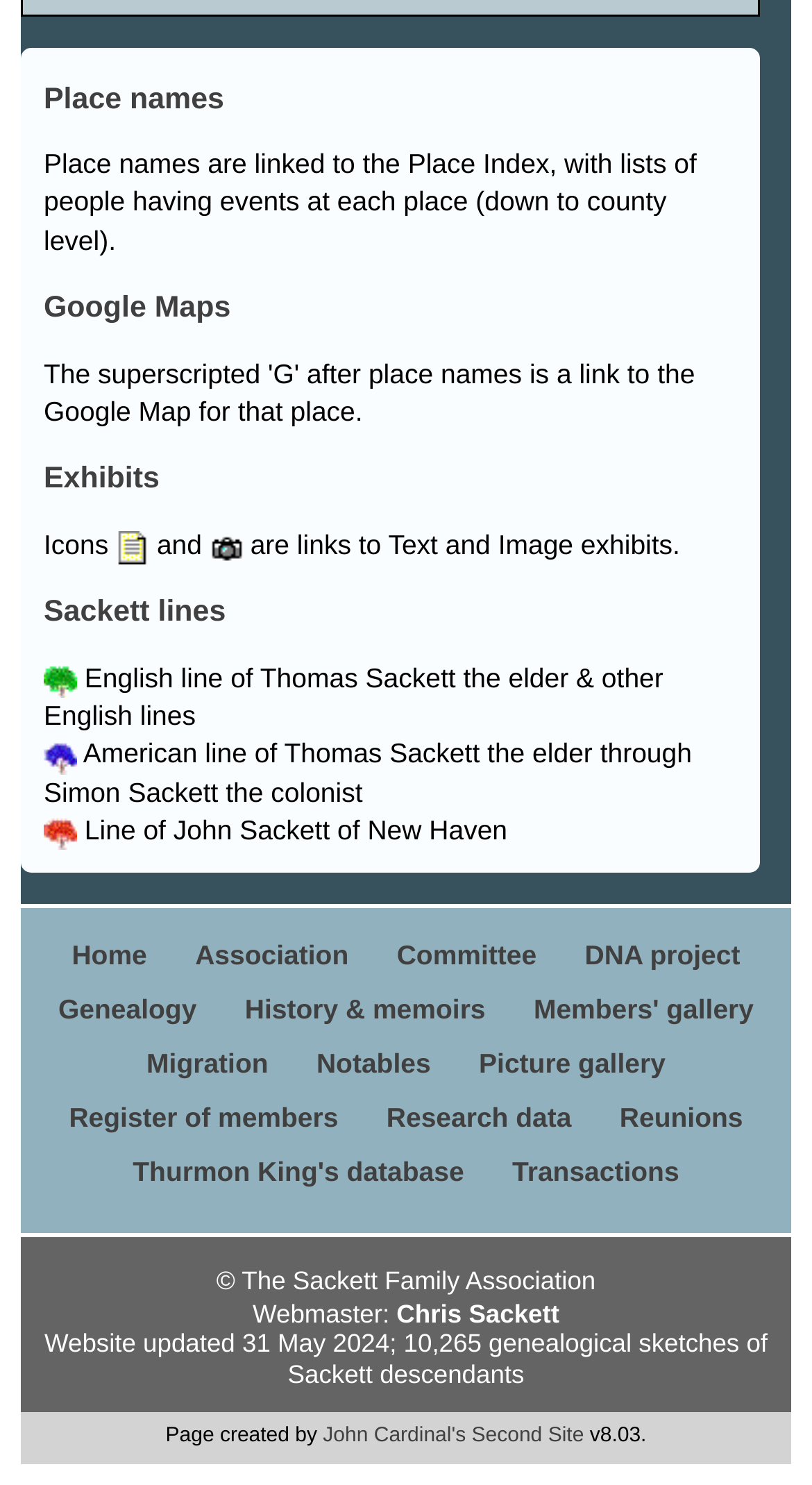Can you find the bounding box coordinates for the element that needs to be clicked to execute this instruction: "Close the privacy policy update window"? The coordinates should be given as four float numbers between 0 and 1, i.e., [left, top, right, bottom].

None